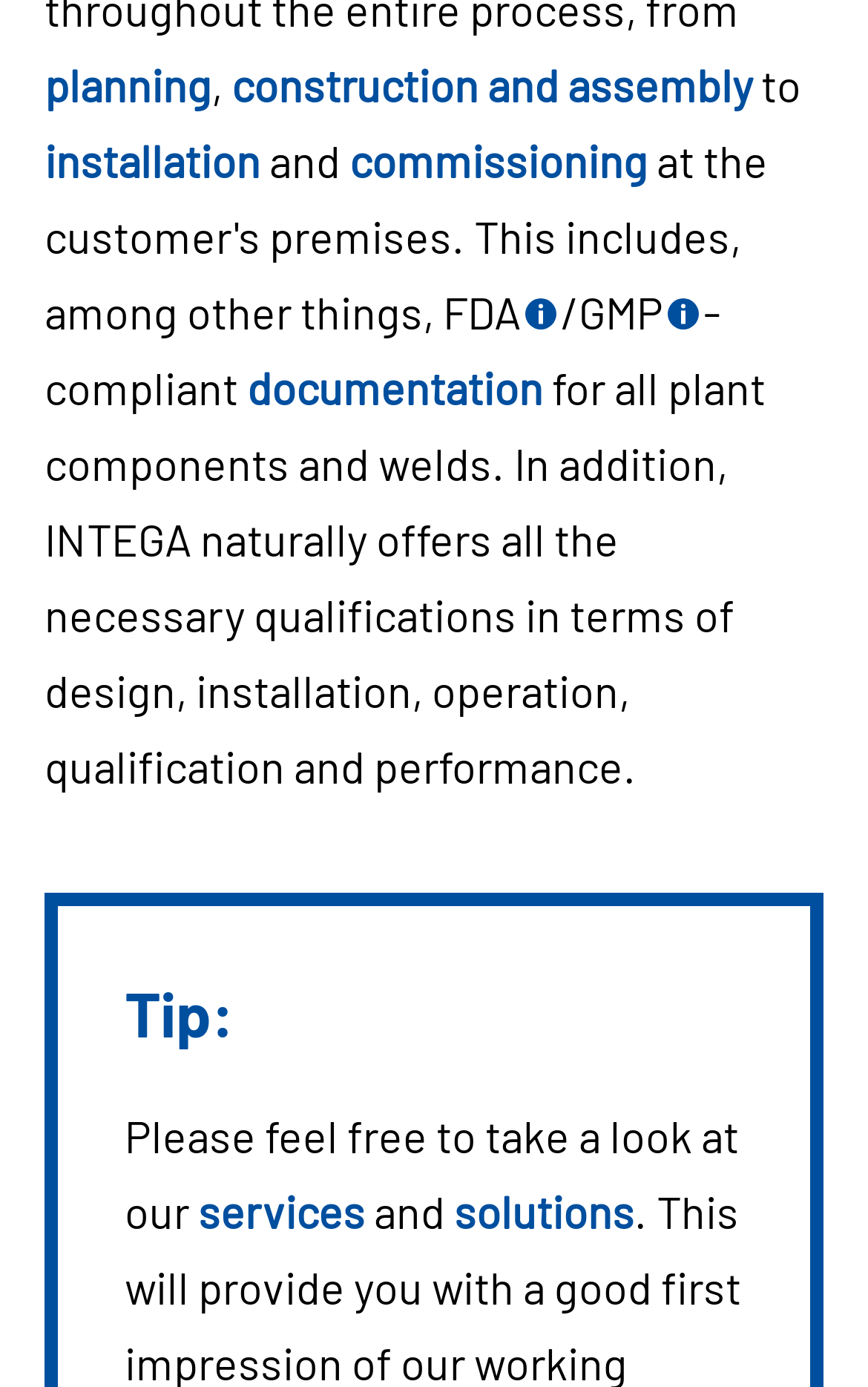Predict the bounding box of the UI element based on this description: "construction and assembly".

[0.267, 0.042, 0.867, 0.08]